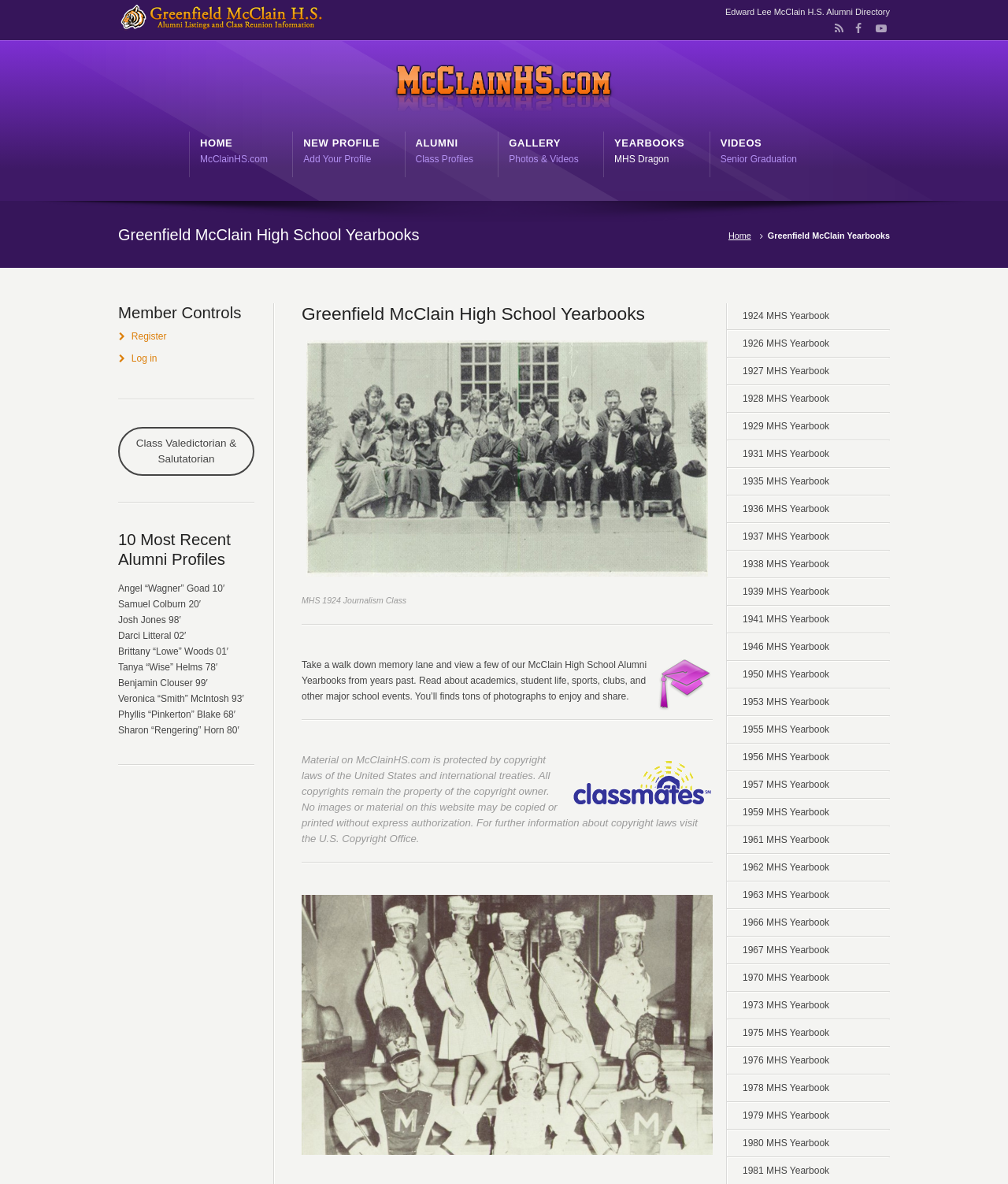Find the bounding box coordinates for the area that must be clicked to perform this action: "Check out YEARBOOKS MHS Dragon".

[0.609, 0.114, 0.679, 0.139]